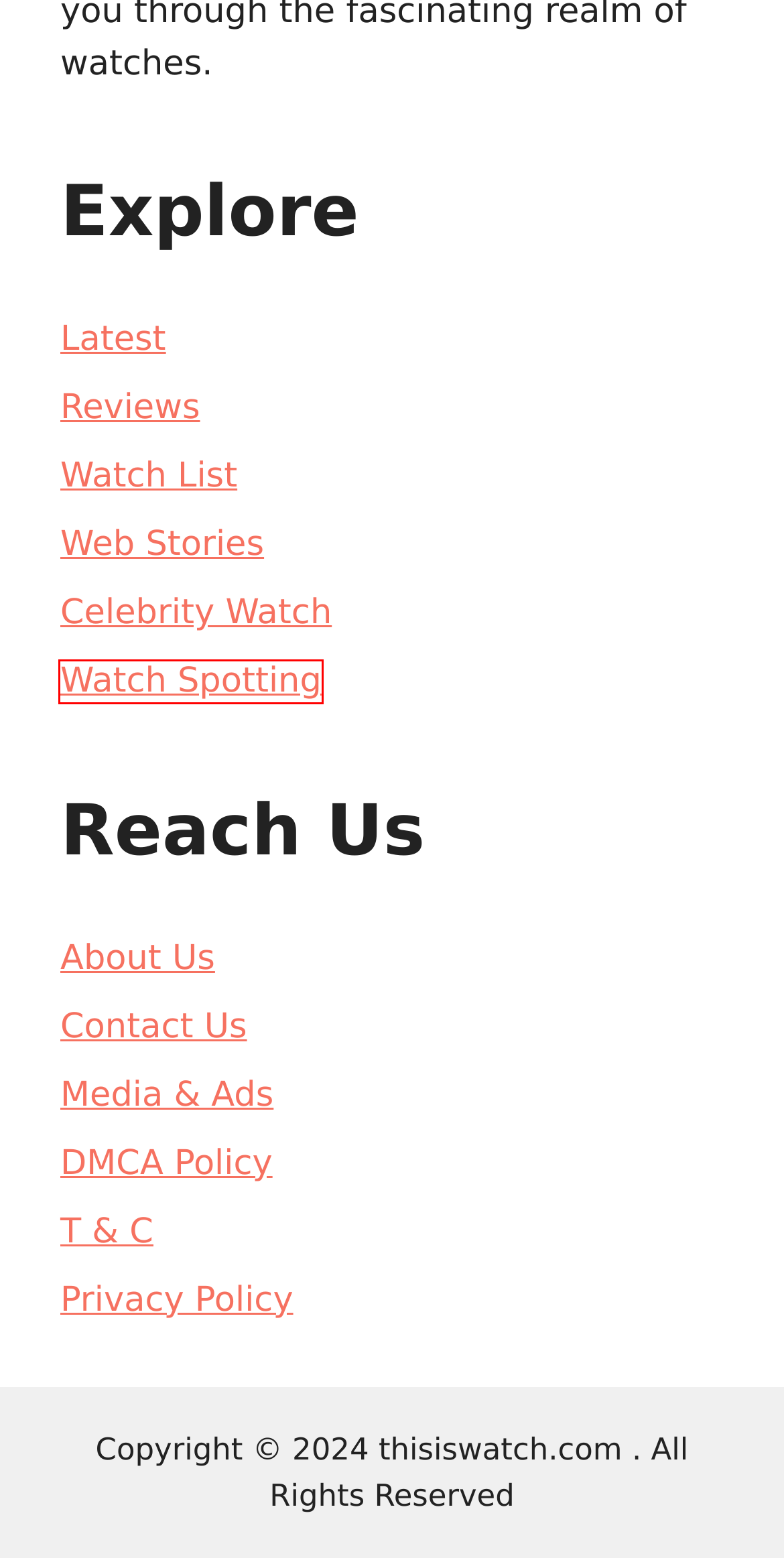Take a look at the provided webpage screenshot featuring a red bounding box around an element. Select the most appropriate webpage description for the page that loads after clicking on the element inside the red bounding box. Here are the candidates:
A. Watch Spotting Archives » This Is Watch
B. Terms And Conditions » This Is Watch
C. Reviews Archives » This Is Watch
D. Latest Archives » This Is Watch
E. Stories Archive » This Is Watch
F. Watch List Archives » This Is Watch
G. DMCA Policy » This Is Watch
H. About Us » This Is Watch

A